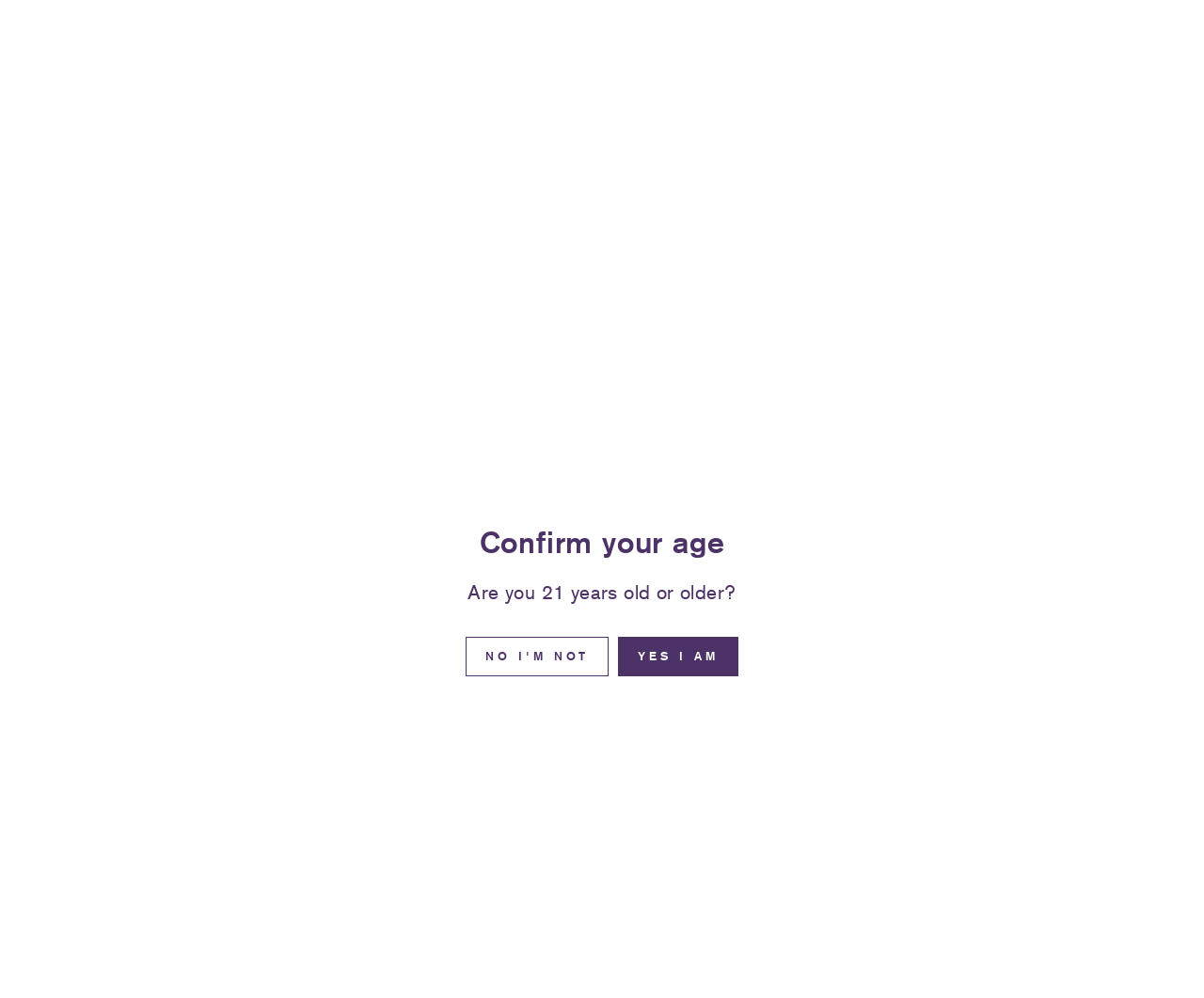Determine the bounding box coordinates of the clickable element necessary to fulfill the instruction: "Search for something". Provide the coordinates as four float numbers within the 0 to 1 range, i.e., [left, top, right, bottom].

[0.022, 0.065, 0.062, 0.107]